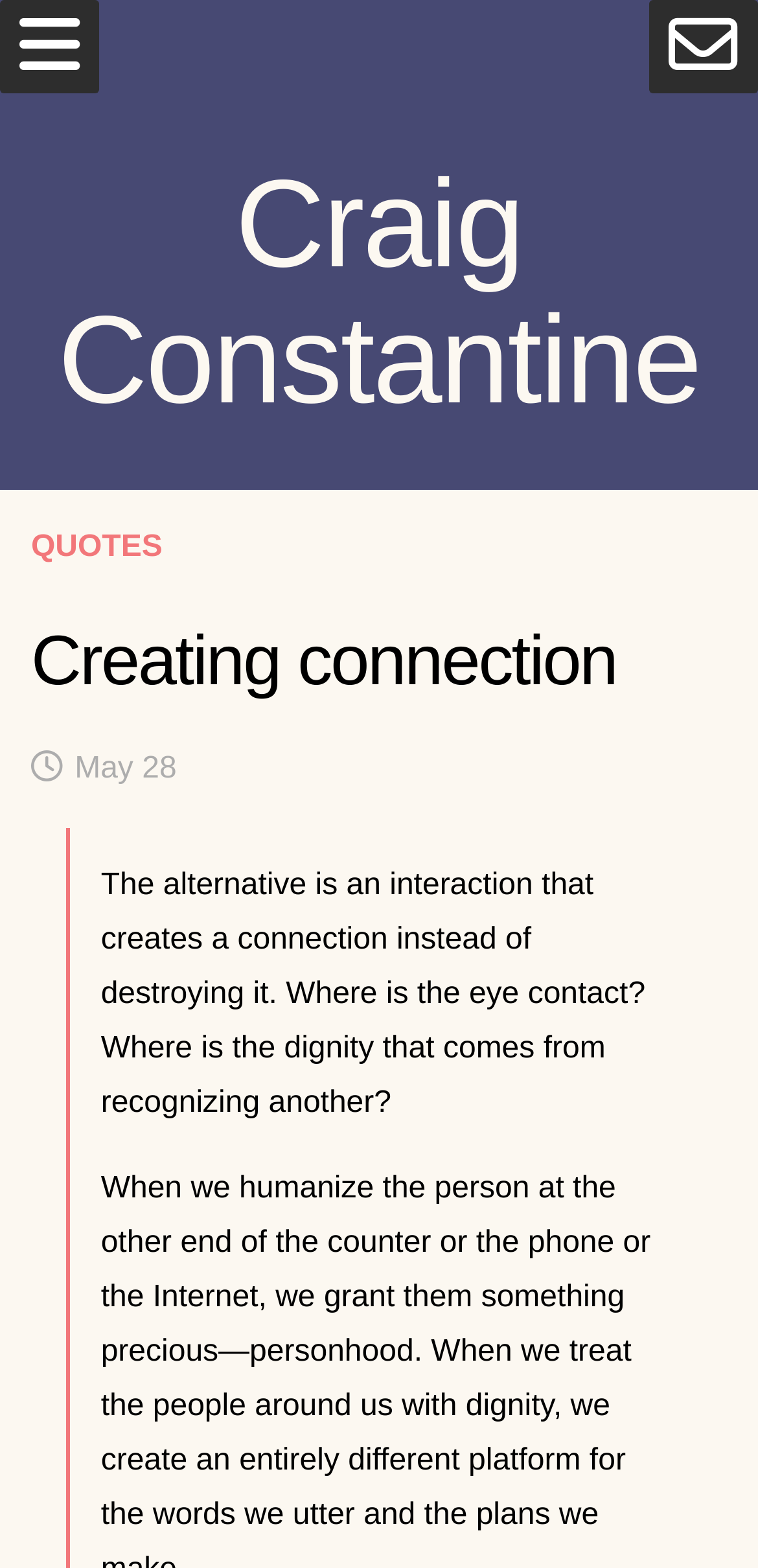Using the information in the image, give a comprehensive answer to the question: 
What is the name of the weekly email newsletter?

The name of the weekly email newsletter can be found in the static text element '7 for Sunday' which has a bounding box coordinate of [0.082, 0.284, 0.303, 0.304]. This element is part of a section that describes the newsletter, which also includes a link to view the latest issue and a subscription form.